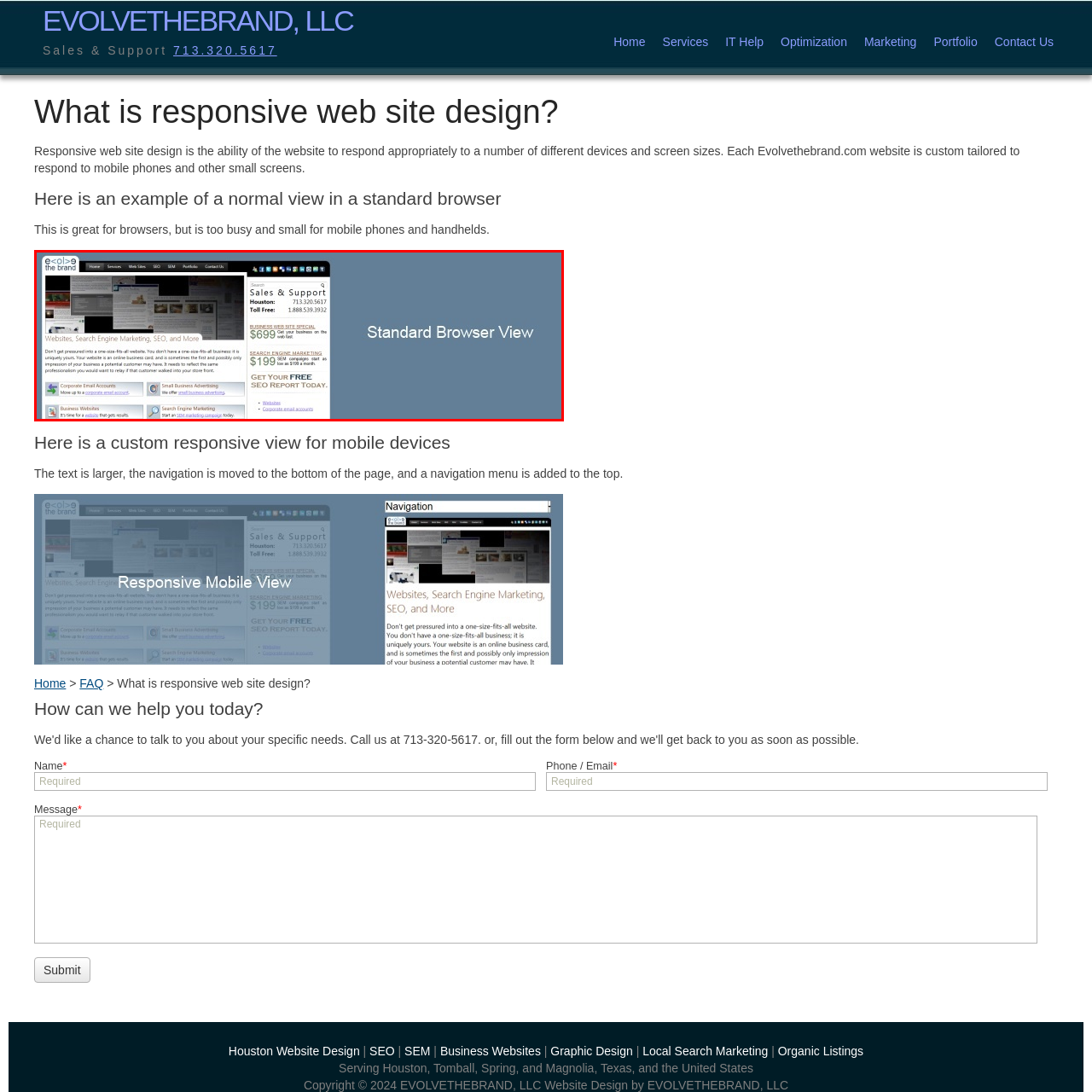Direct your gaze to the image circumscribed by the red boundary and deliver a thorough answer to the following question, drawing from the image's details: 
What is the purpose of the label 'Standard Browser View'?

The label 'Standard Browser View' is used to contextualize the layout, indicating that it is a comparison point for more optimized mobile-friendly designs that will be discussed later in the content.